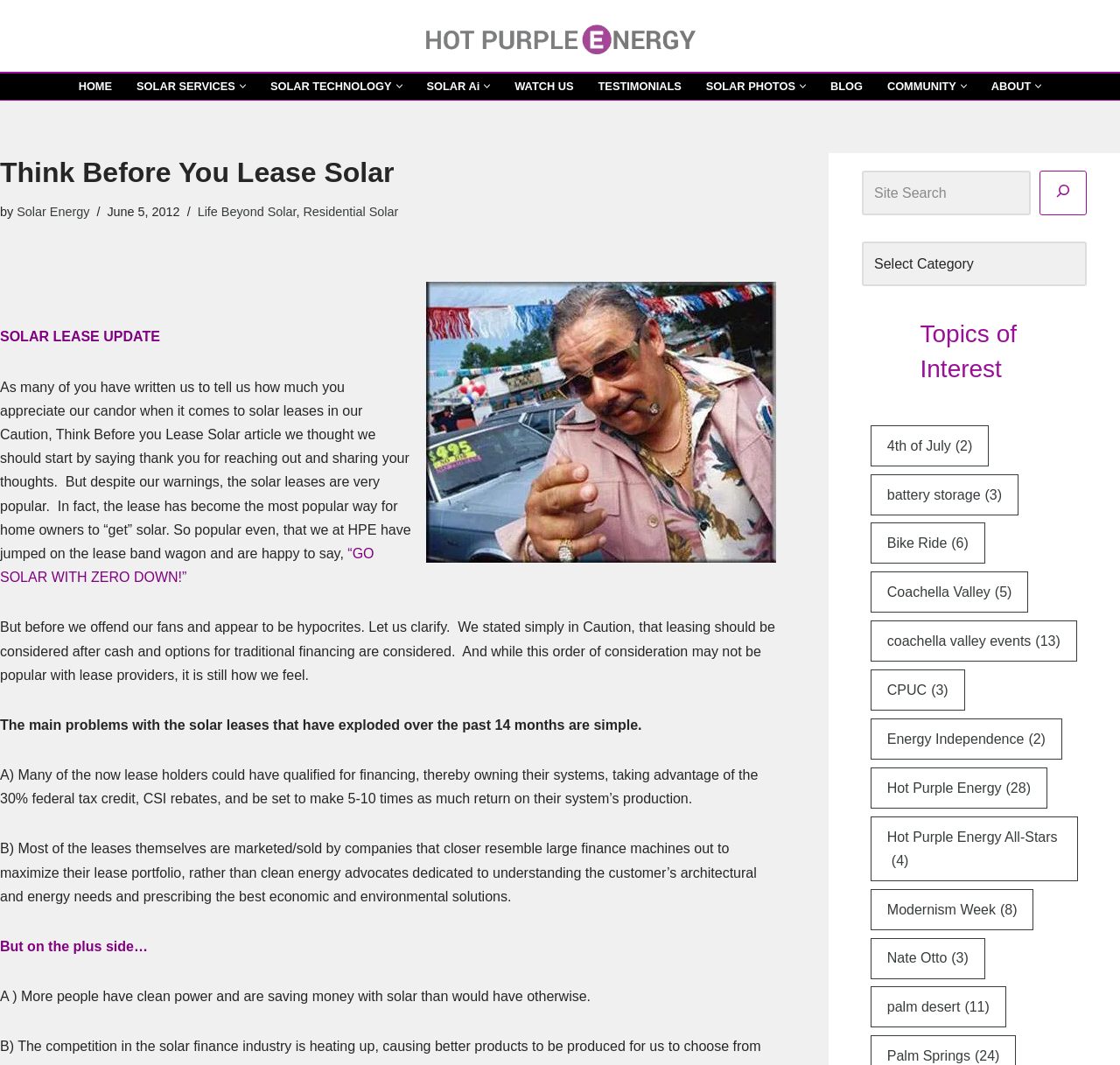Give a detailed account of the webpage, highlighting key information.

The webpage is about Hot Purple Energy, a company that provides solar energy solutions. At the top of the page, there is a navigation menu with links to various sections of the website, including "HOME", "SOLAR SERVICES", "SOLAR TECHNOLOGY", and more. Below the navigation menu, there is a heading that reads "Think Before You Lease Solar" followed by a brief introduction to the company and its services.

The main content of the page is an article that discusses the pros and cons of solar leases. The article is divided into several sections, each with a heading that summarizes the main point. The text is written in a conversational tone and includes some personal anecdotes and opinions.

On the right side of the page, there is a search bar and a combobox that allows users to filter articles by category. Below the search bar, there is a list of topics of interest, each with a link to a related article and a number in parentheses indicating the number of items in that category.

There is also an image on the page, which appears to be a graphic related to solar energy. The image is located below the introduction to the company and above the main article content.

Overall, the webpage is well-organized and easy to navigate, with clear headings and concise text that summarizes the main points of the article.